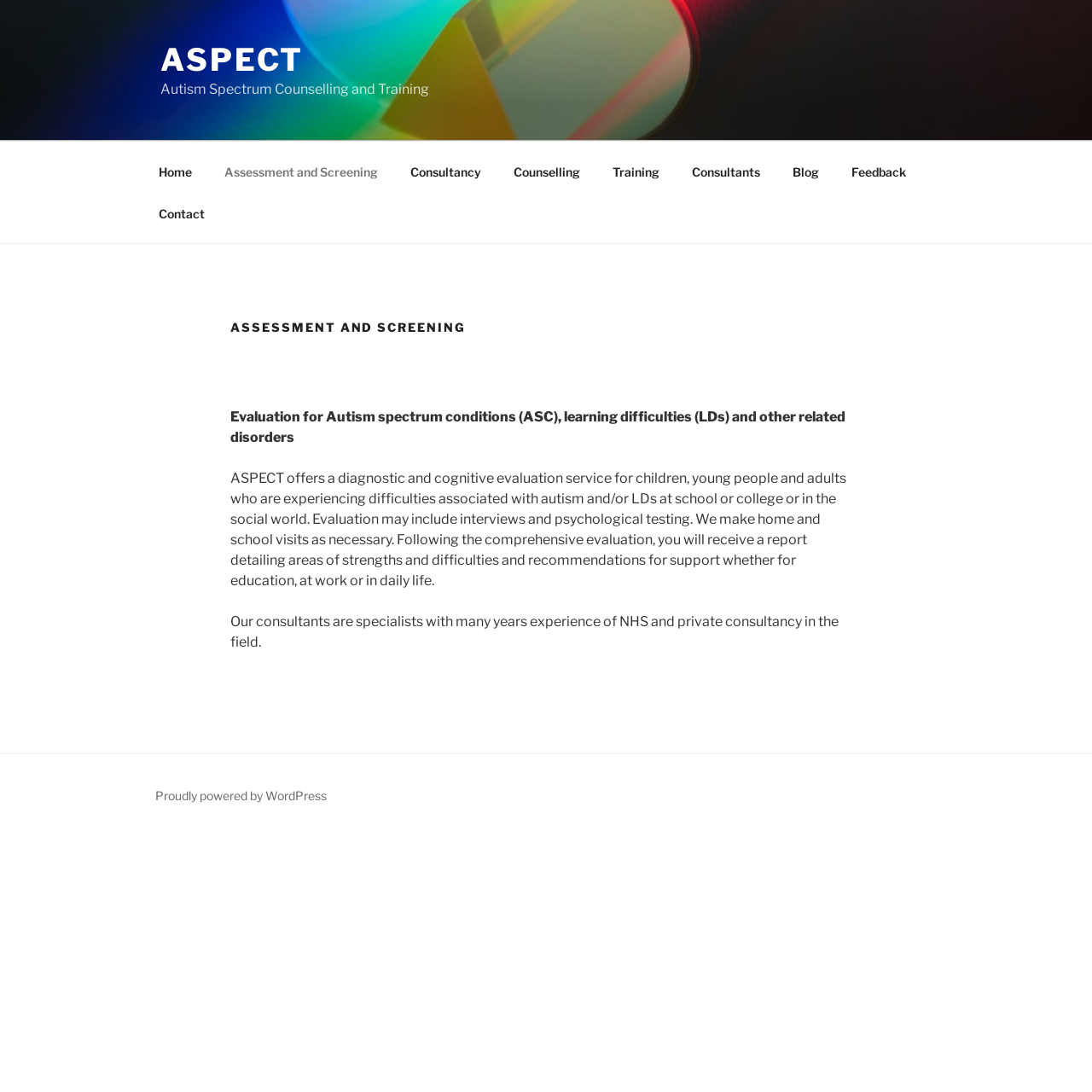By analyzing the image, answer the following question with a detailed response: What is the purpose of the evaluation report?

The purpose of the evaluation report is to provide recommendations for support, whether for education, at work, or in daily life. This information can be found in the main content section of the webpage, where it is mentioned that the report will detail areas of strengths and difficulties and provide recommendations for support.